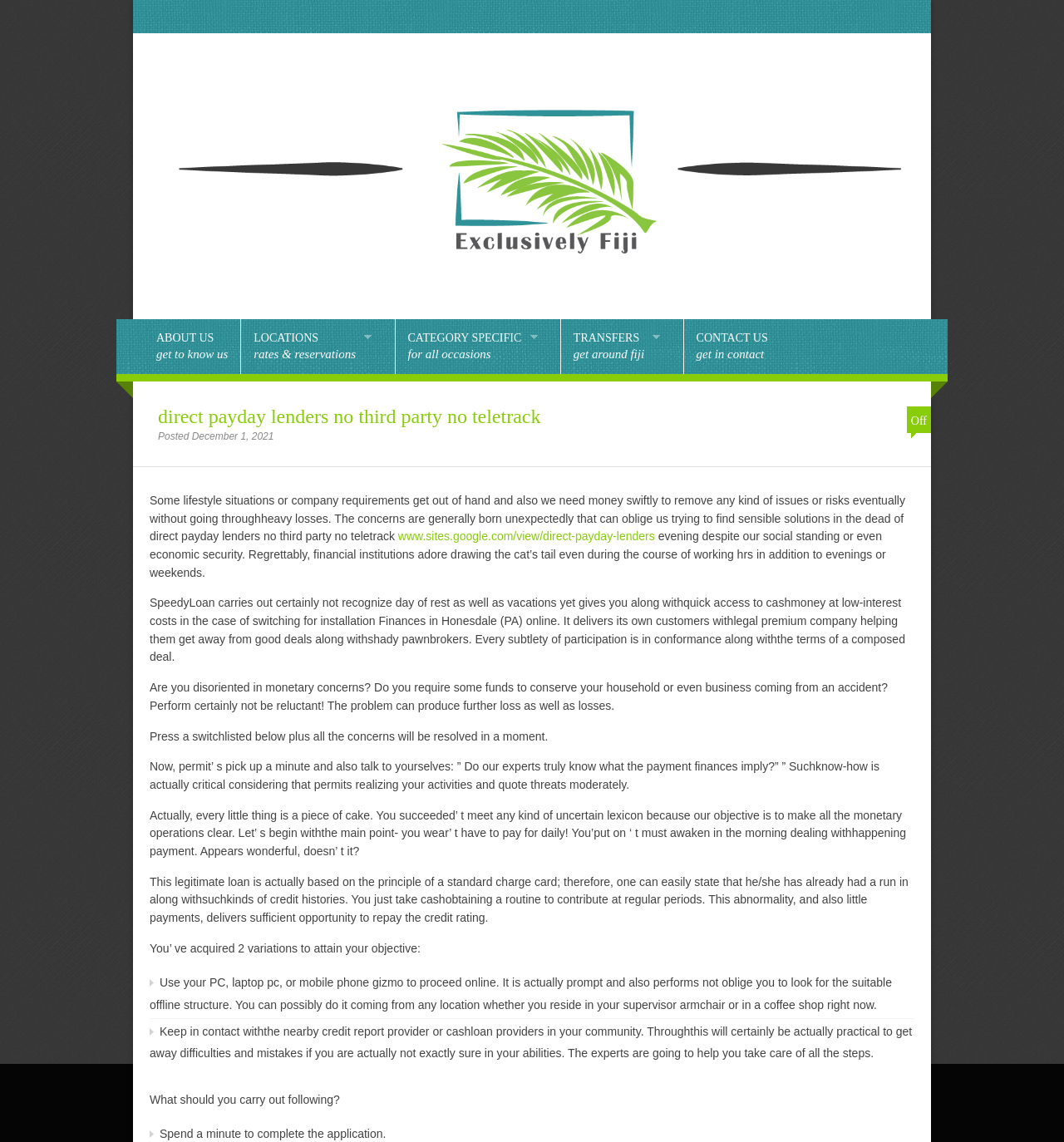How many ways are there to attain the objective?
From the screenshot, supply a one-word or short-phrase answer.

2